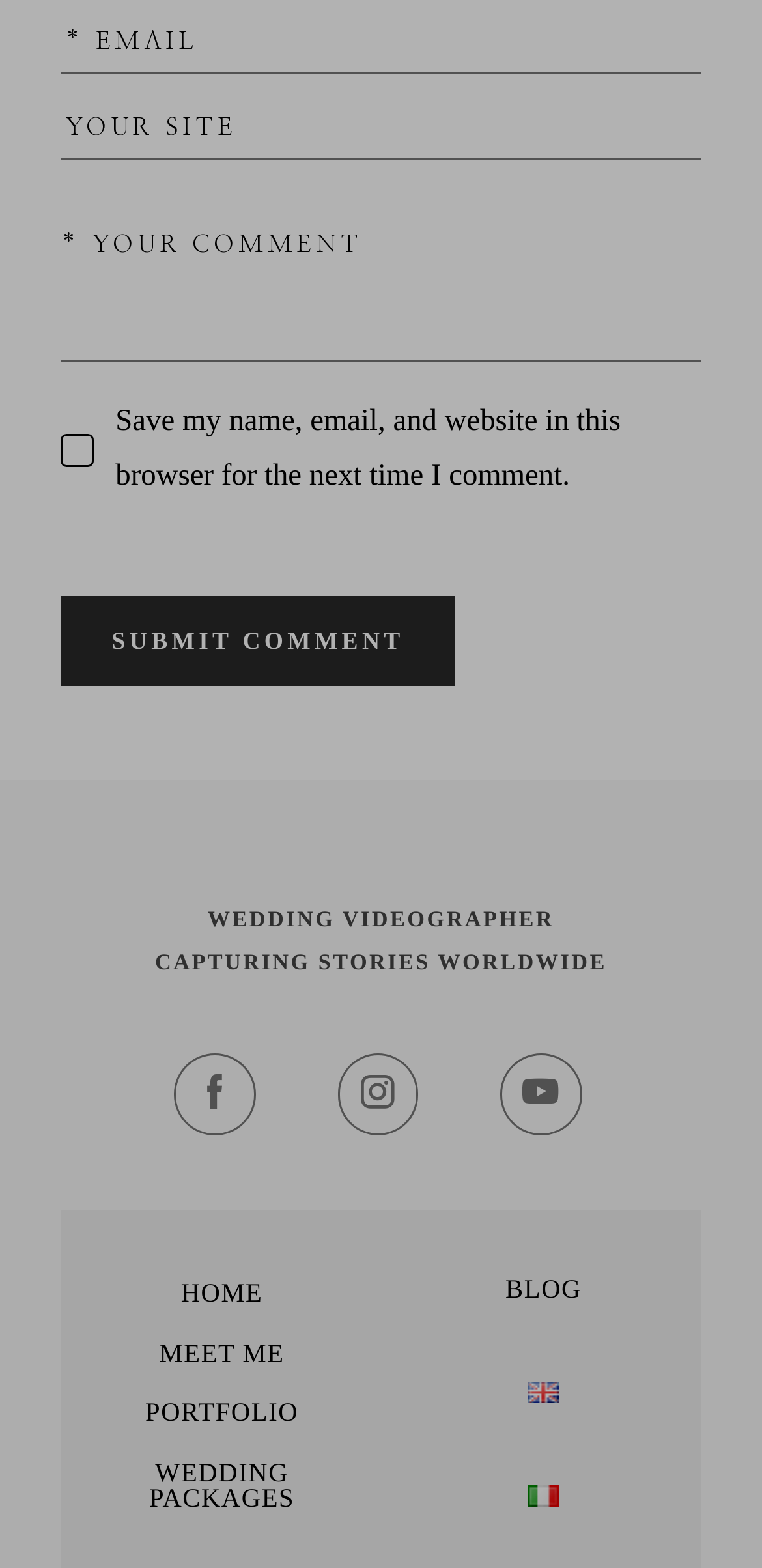Can you look at the image and give a comprehensive answer to the question:
What is the profession of the website owner?

The website owner's profession can be inferred from the StaticText element 'WEDDING VIDEOGRAPHER' and the links 'WEDDING PACKAGES' and 'Dreams Film Wedding Videography'.